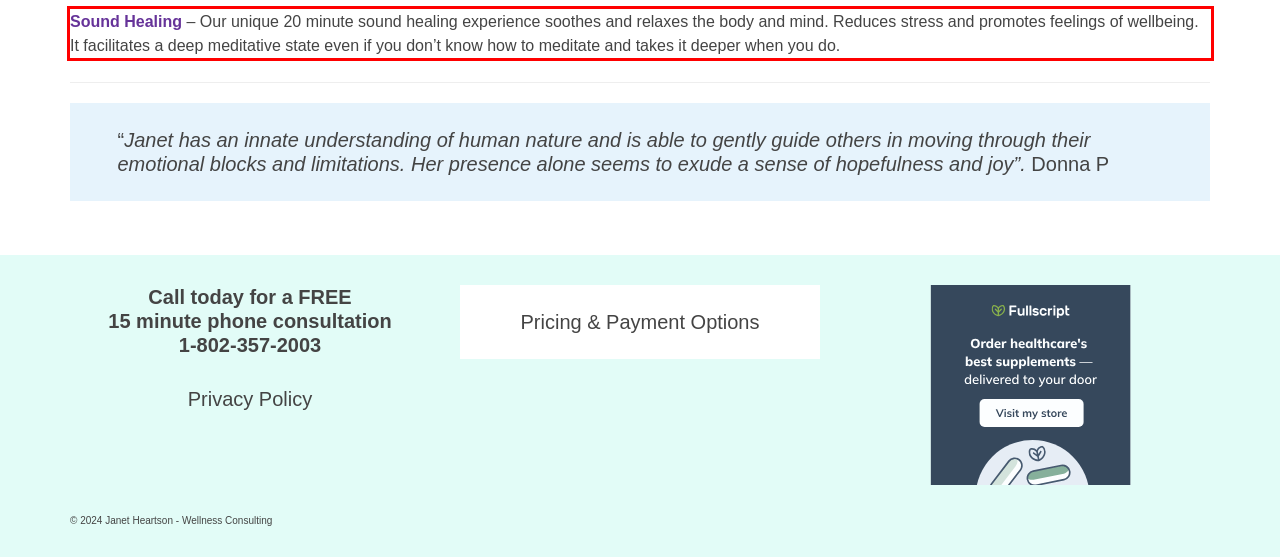Please perform OCR on the text content within the red bounding box that is highlighted in the provided webpage screenshot.

Sound Healing – Our unique 20 minute sound healing experience soothes and relaxes the body and mind. Reduces stress and promotes feelings of wellbeing. It facilitates a deep meditative state even if you don’t know how to meditate and takes it deeper when you do.